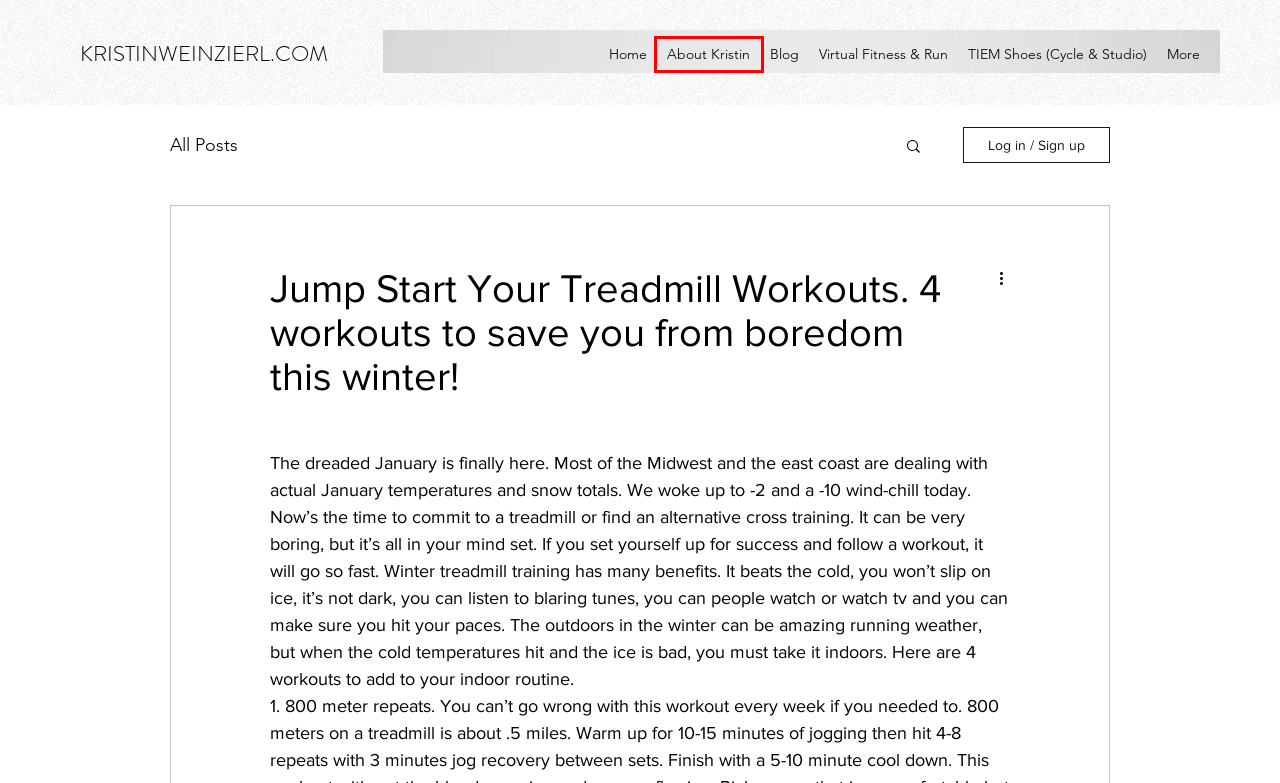Provided is a screenshot of a webpage with a red bounding box around an element. Select the most accurate webpage description for the page that appears after clicking the highlighted element. Here are the candidates:
A. About Kristin | Fit 4 Life
B. Virtual Fitness & Run | Fit 4 Life
C. Let's Get Physical!
D. TIEM Shoes (Cycle & Studio) | Fit 4 Life
E. Blog | Fit 4 Life
F. Virtual Fitness & Coaching | United States | Kristinweinzierl.com
G. 6 weeks. 2 kids and a baby.                                   (3 kids if you include your husband)
H. Setting Fitness Goals You'll Actually Achieve in 2020!

A